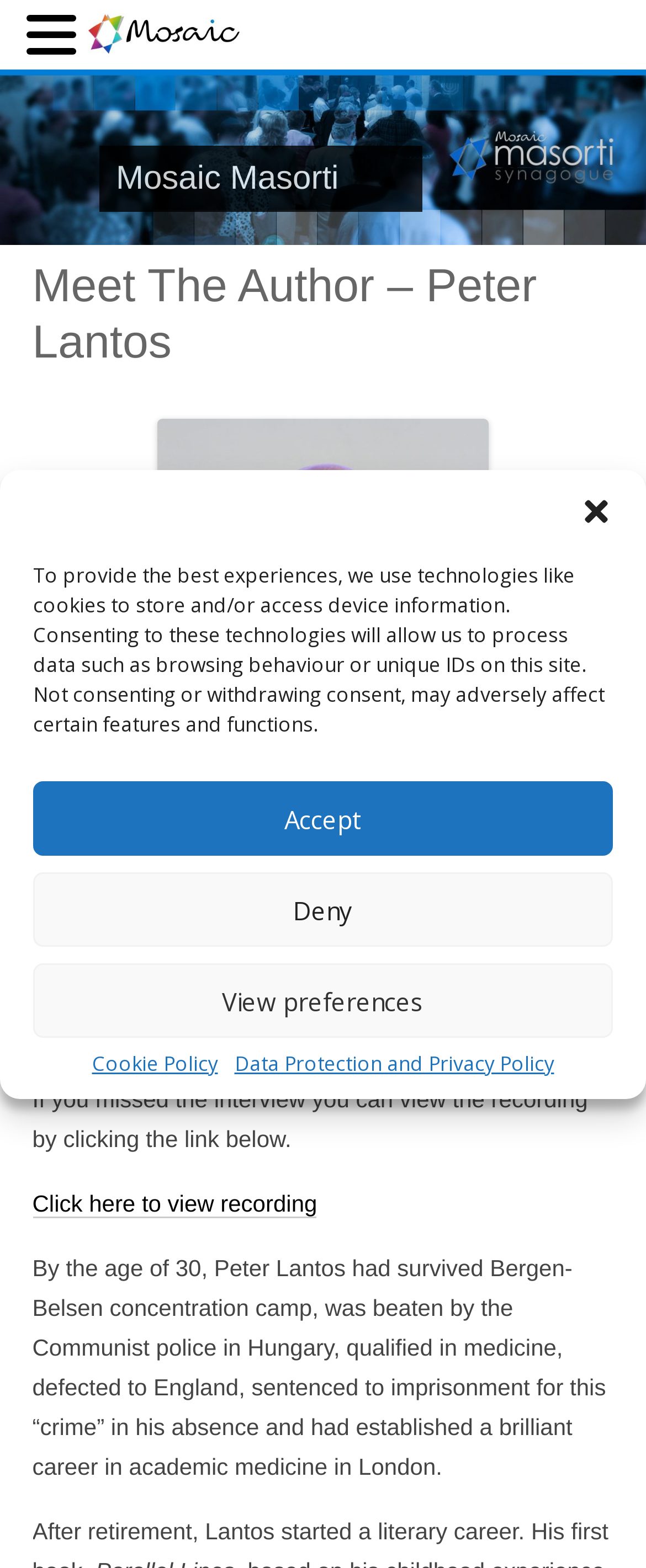Articulate a detailed summary of the webpage's content and design.

The webpage is about "Meet The Author – Peter Lantos" on the Mosaic platform. At the top of the page, there is a logo on the left side, and a main slider section below it, which takes up the full width of the page. The slider has navigation buttons, "Previous Slide" and "Next Slide", on the left and right sides, respectively.

Below the slider, there is a heading "Meet The Author – Peter Lantos" in the center of the page. Underneath the heading, there are three paragraphs of text describing the author, Peter Lantos. The first paragraph mentions an interview with Steve Levinson, and the second paragraph invites readers to view the recording of the interview by clicking a link. The third paragraph provides a brief biography of Peter Lantos, highlighting his experiences and achievements.

On the top-right corner of the page, there is a dialog box for managing cookie consent, which can be closed by clicking the "Close dialogue" button. Inside the dialog box, there is a description of the use of technologies like cookies, followed by three buttons: "Accept", "Deny", and "View preferences". There are also two links, "Cookie Policy" and "Data Protection and Privacy Policy", at the bottom of the dialog box.